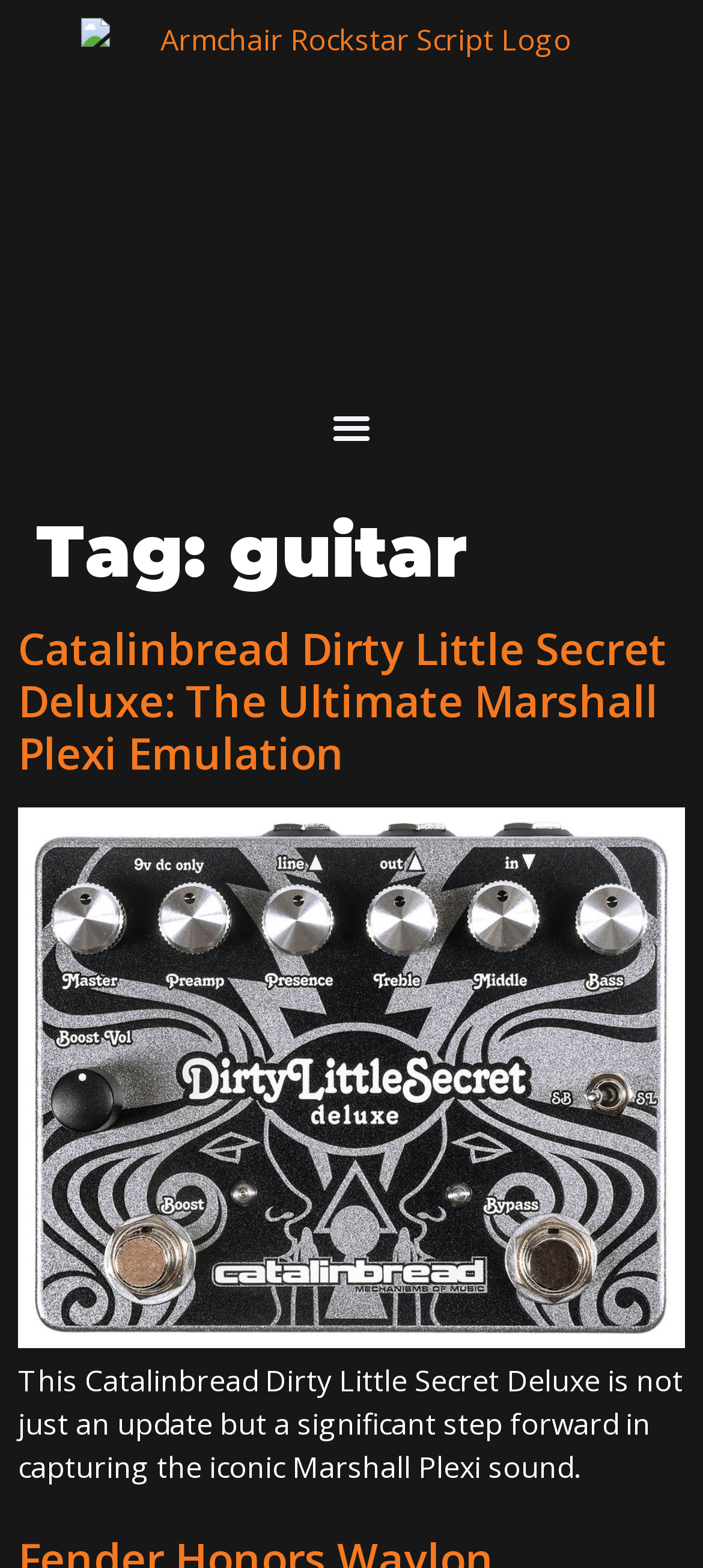Provide the bounding box coordinates of the HTML element described by the text: "Menu". The coordinates should be in the format [left, top, right, bottom] with values between 0 and 1.

[0.458, 0.253, 0.542, 0.291]